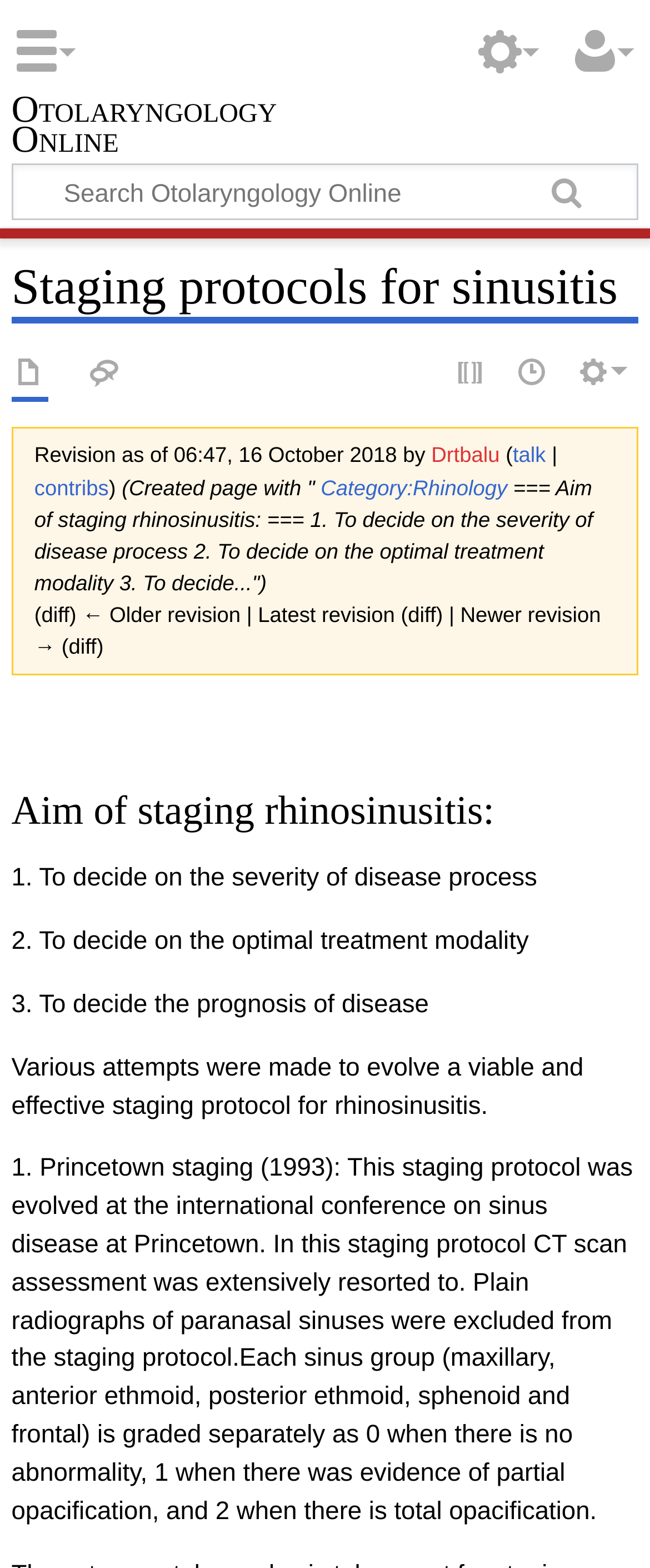Determine the bounding box coordinates of the clickable element necessary to fulfill the instruction: "View the page source". Provide the coordinates as four float numbers within the 0 to 1 range, i.e., [left, top, right, bottom].

[0.698, 0.226, 0.754, 0.25]